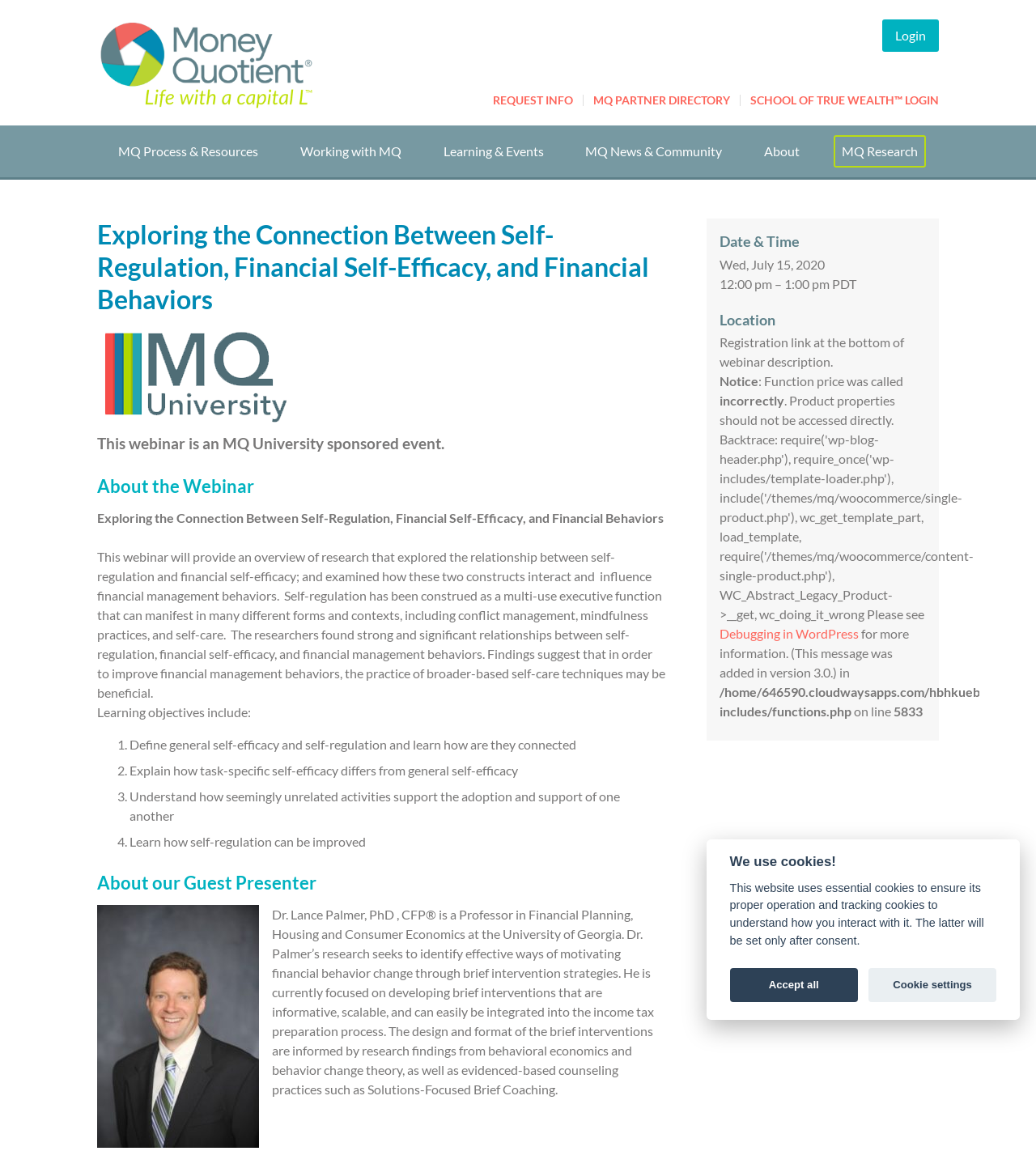Extract the primary heading text from the webpage.

Exploring the Connection Between Self-Regulation, Financial Self-Efficacy, and Financial Behaviors